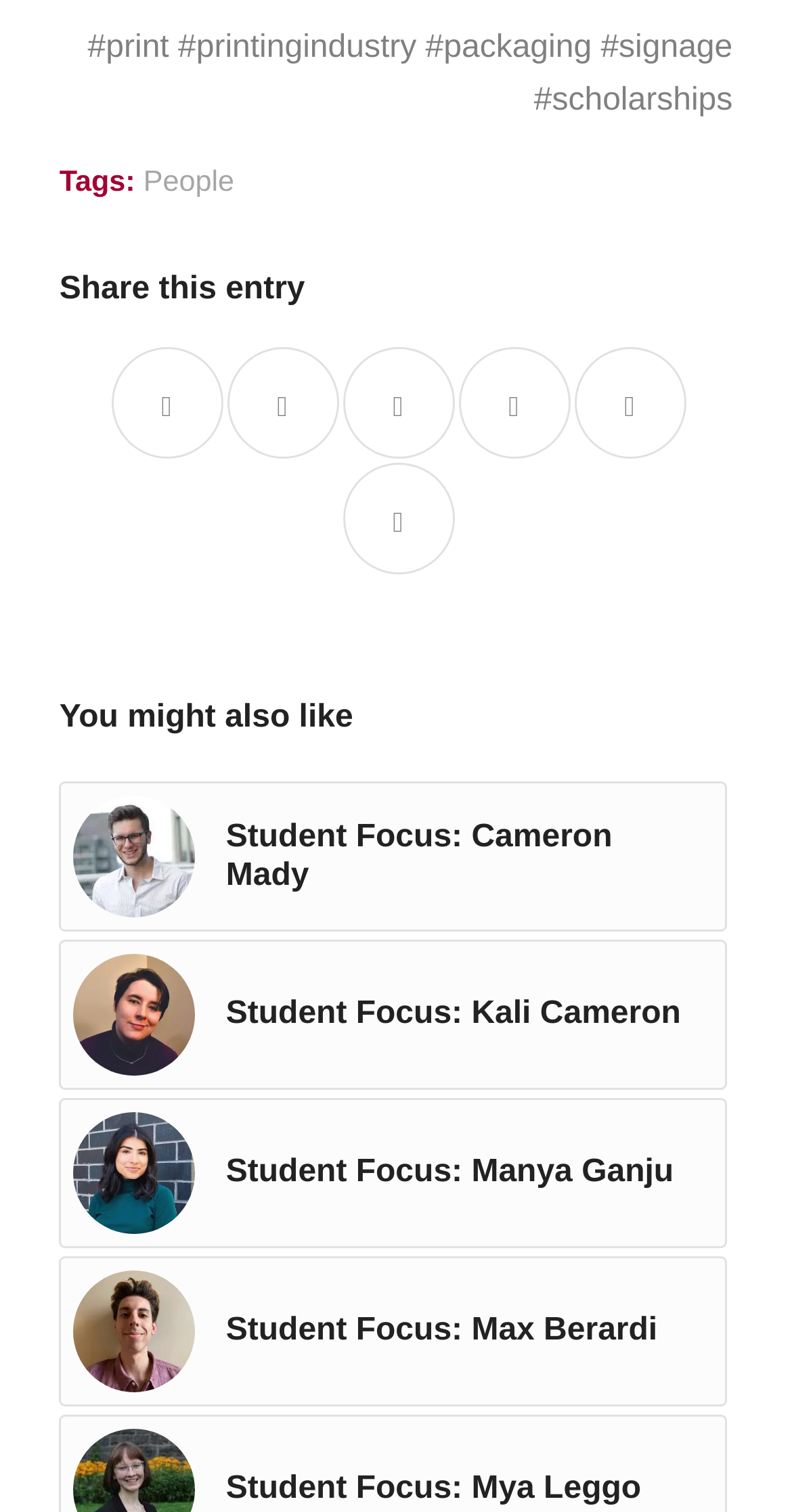Using the details in the image, give a detailed response to the question below:
What is the last student focus link?

I looked at the links in the 'You might also like' section and found that the last link is 'Student Focus: Max Berardi'.